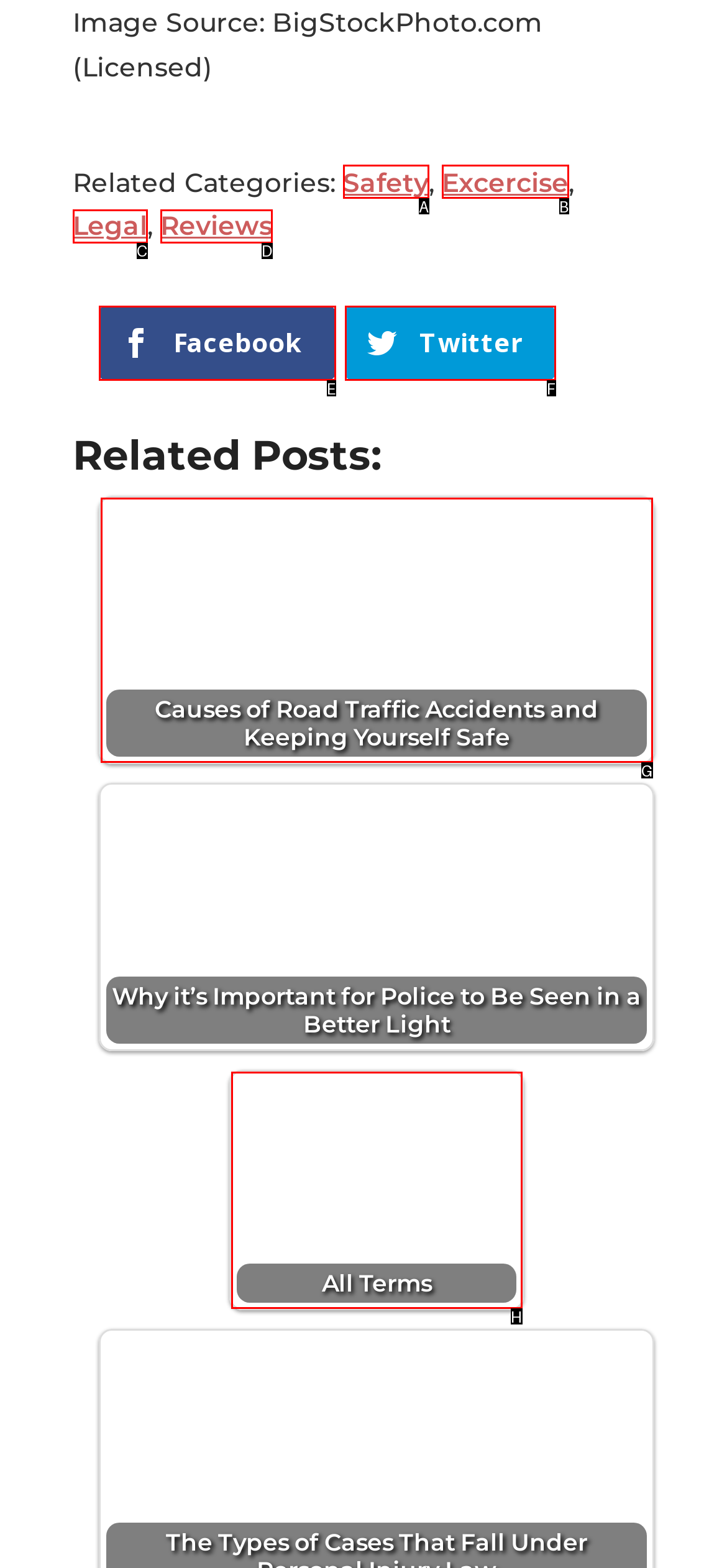Choose the HTML element that matches the description: parent_node: E-mail * aria-describedby="email-notes" name="email"
Reply with the letter of the correct option from the given choices.

None